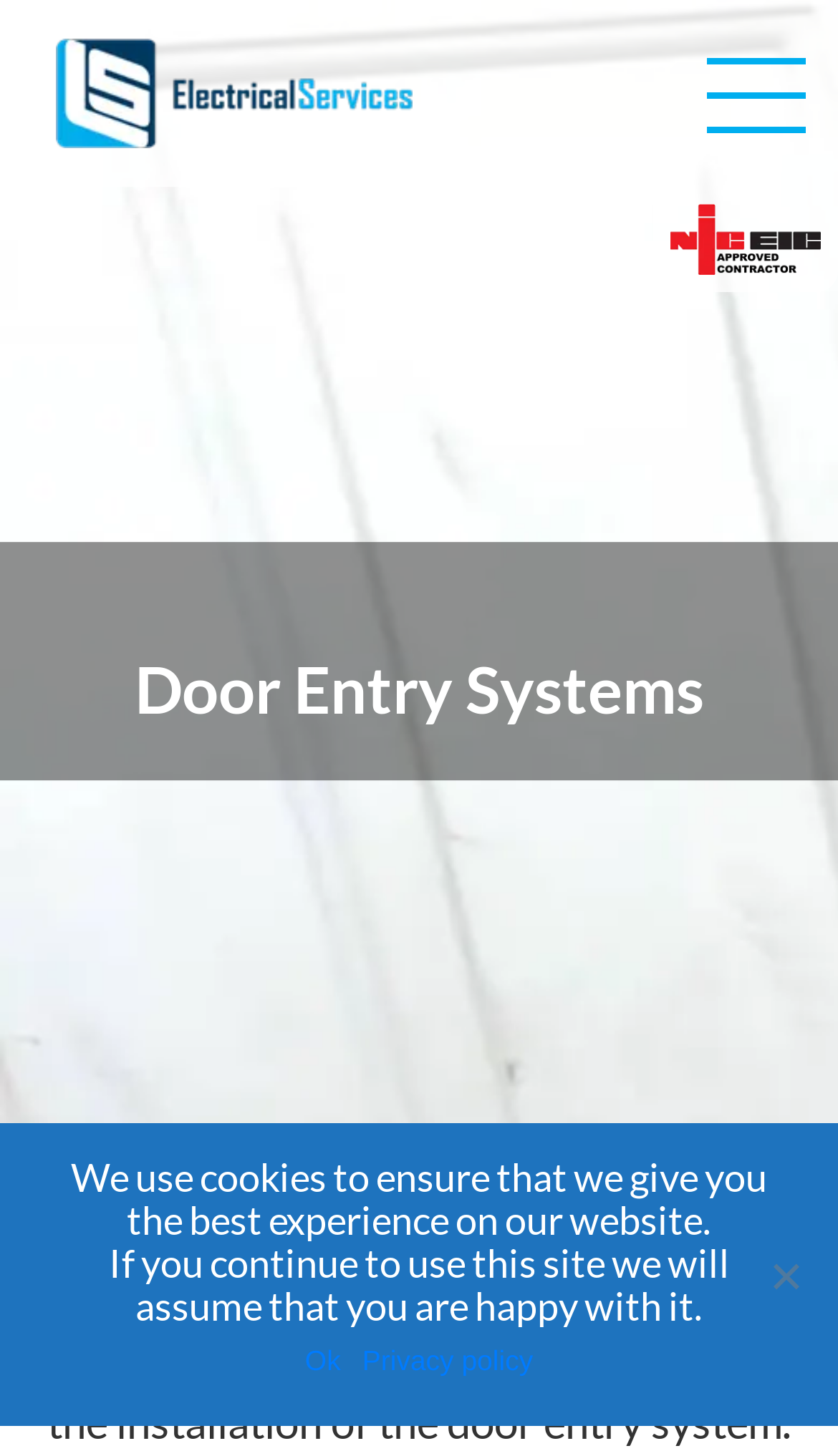Summarize the webpage with a detailed and informative caption.

The webpage is about door entry systems, specifically highlighting the installation services offered by LS Electrical Services. At the top left corner, there is a link to the company's website, accompanied by a logo image. On the right side of the top section, there is a large image that takes up most of the width.

Below the top section, there is a prominent heading that reads "Door Entry Systems" in the center of the page. Underneath the heading, there is a paragraph of text that explains how automation is replacing manual door entry systems and that the company installs different types of door entry systems.

At the bottom of the page, there is a cookie notice dialog box that is not modal, meaning it does not block the rest of the page's content. The dialog box contains two lines of text explaining the use of cookies on the website and a link to the privacy policy. There are also two buttons, "Ok" and "No", which are likely used to accept or decline the use of cookies.

Overall, the webpage has a simple and clean layout, with a clear focus on the company's door entry system installation services.